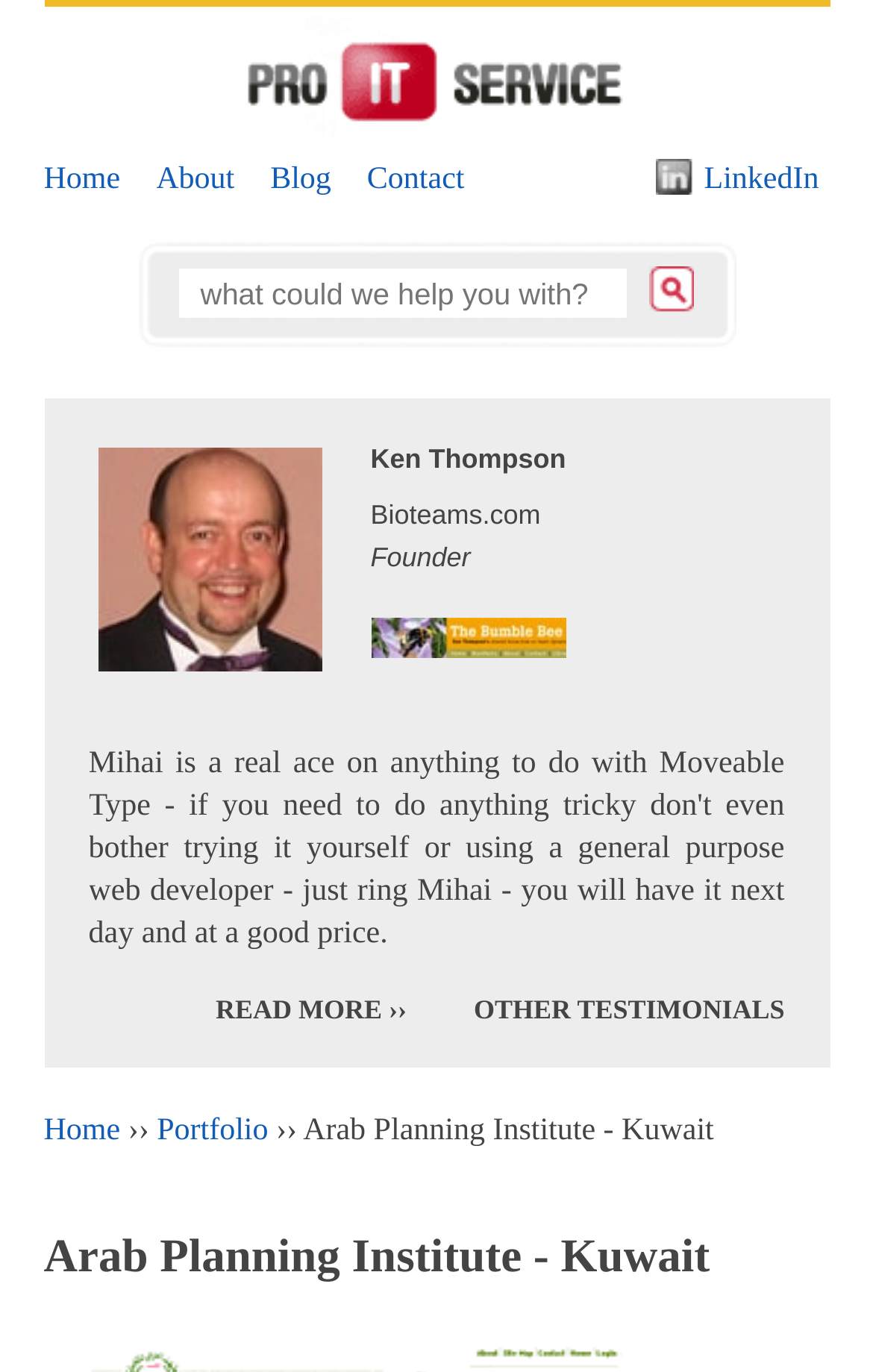Determine the bounding box coordinates for the UI element described. Format the coordinates as (top-left x, top-left y, bottom-right x, bottom-right y) and ensure all values are between 0 and 1. Element description: Home

[0.05, 0.812, 0.138, 0.837]